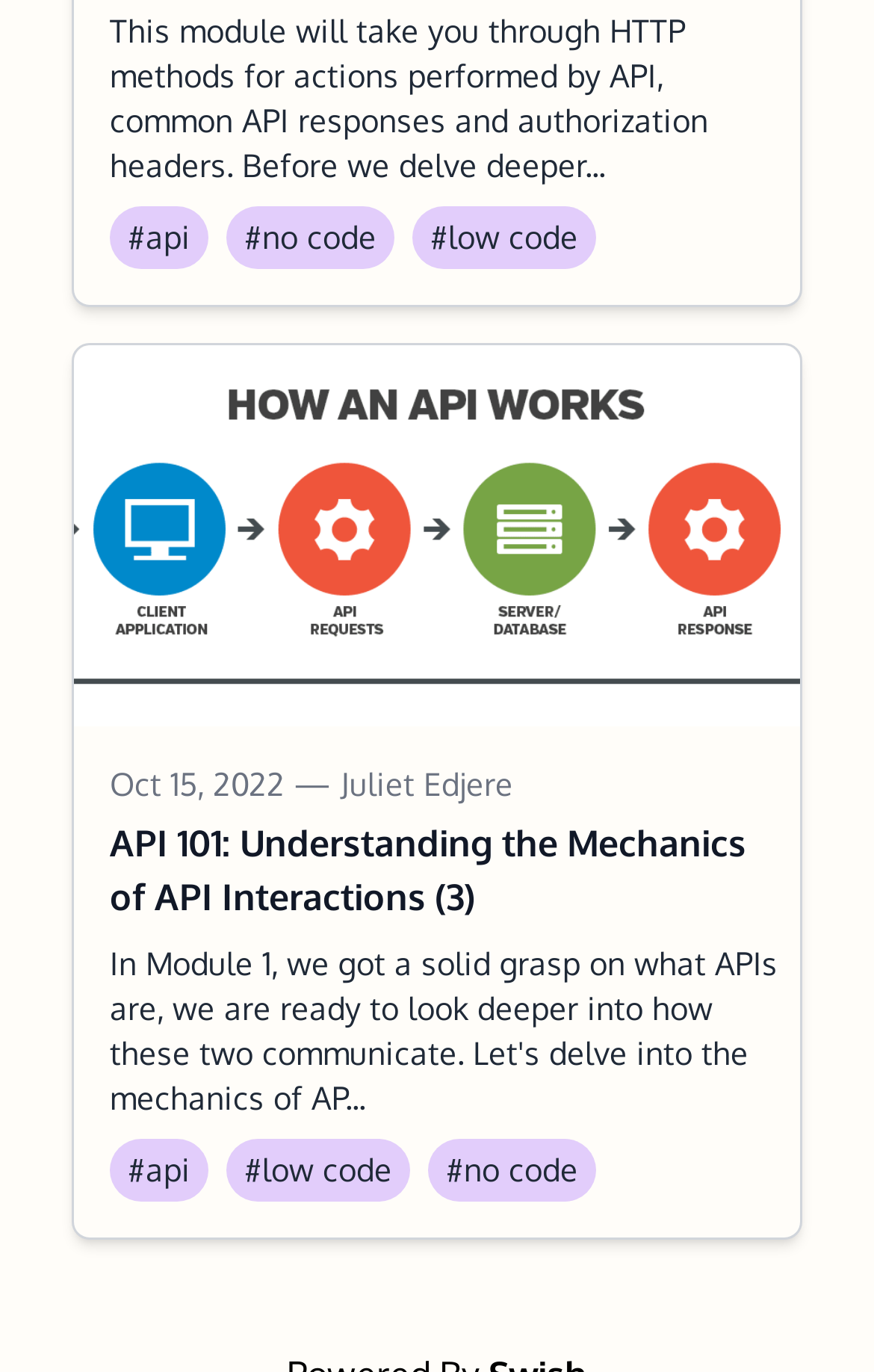Please specify the bounding box coordinates of the clickable region to carry out the following instruction: "View the article published on Oct 15, 2022". The coordinates should be four float numbers between 0 and 1, in the format [left, top, right, bottom].

[0.126, 0.555, 0.326, 0.587]